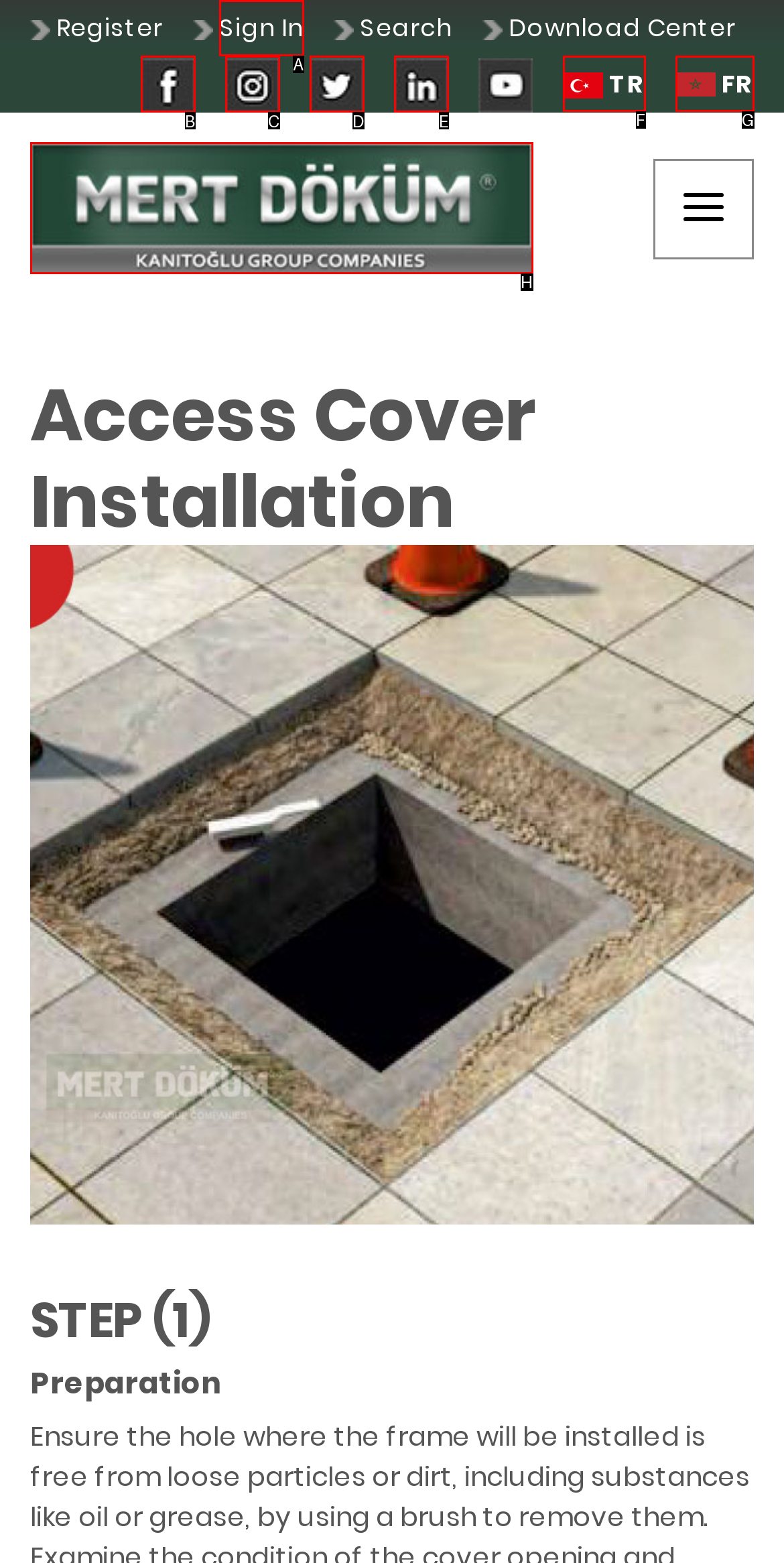Identify the option that corresponds to the description: FR 
Provide the letter of the matching option from the available choices directly.

G